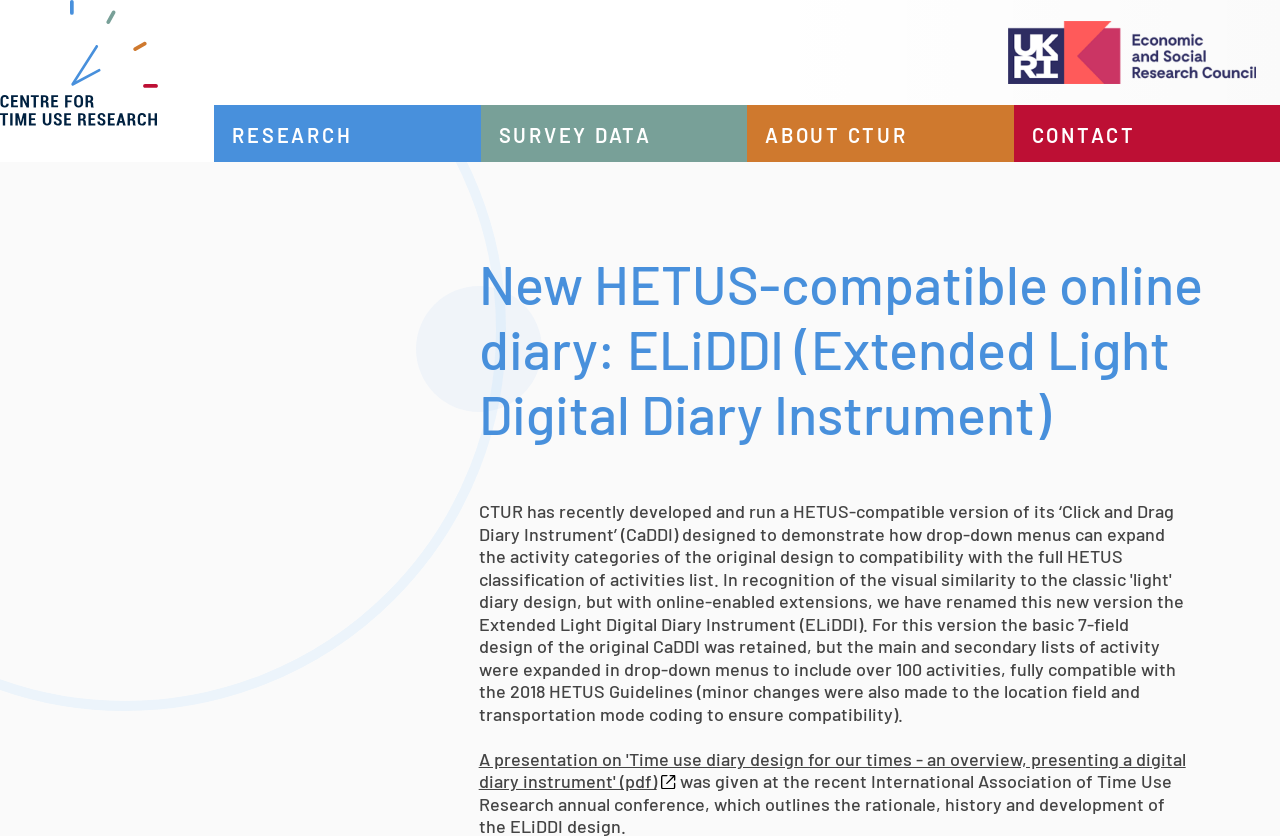What is the purpose of the ELiDDI online diary?
Using the image, answer in one word or phrase.

to demonstrate HETUS-compatible activity categories